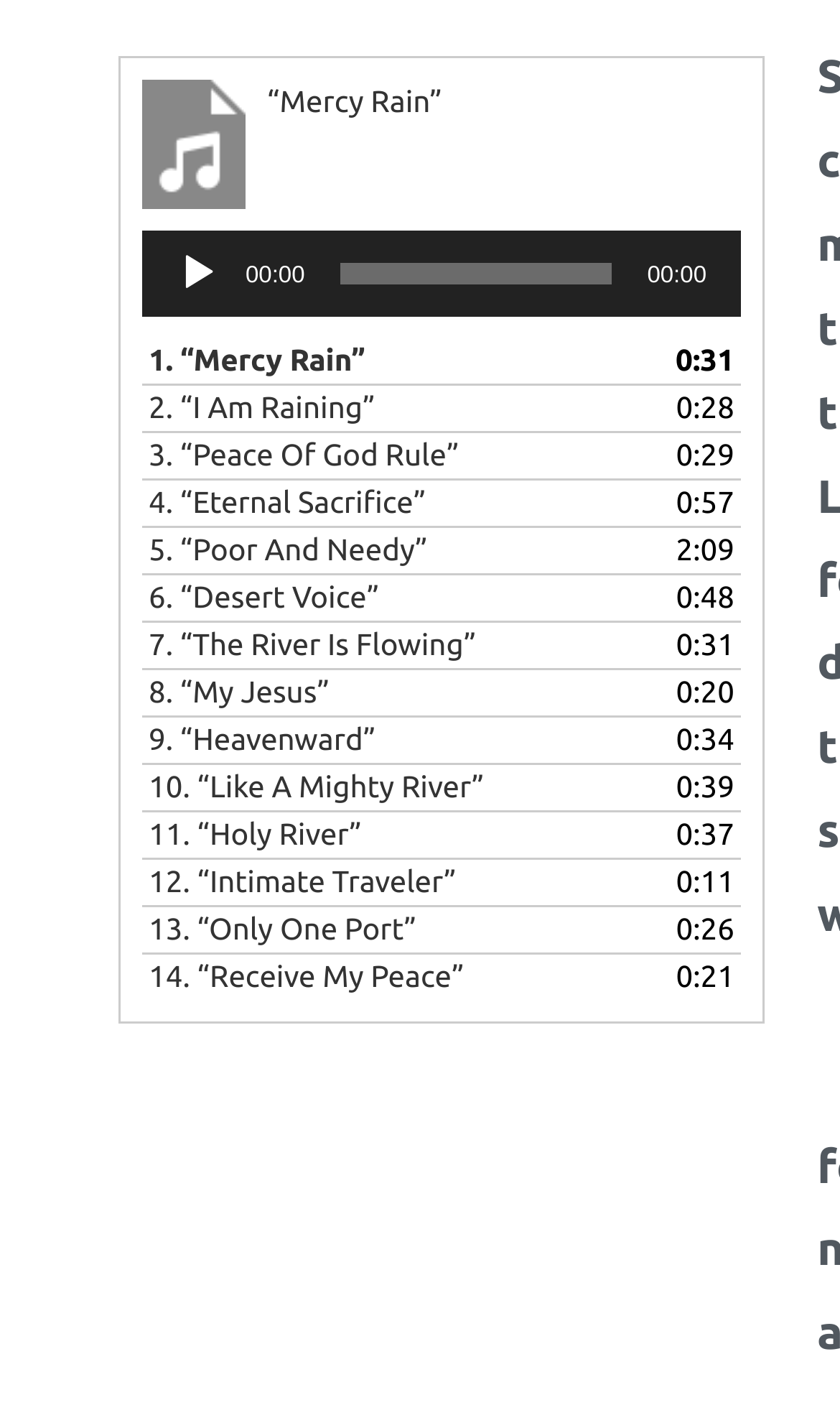Based on the element description 5. “Poor And Needy”, identify the bounding box coordinates for the UI element. The coordinates should be in the format (top-left x, top-left y, bottom-right x, bottom-right y) and within the 0 to 1 range.

[0.177, 0.376, 0.772, 0.408]